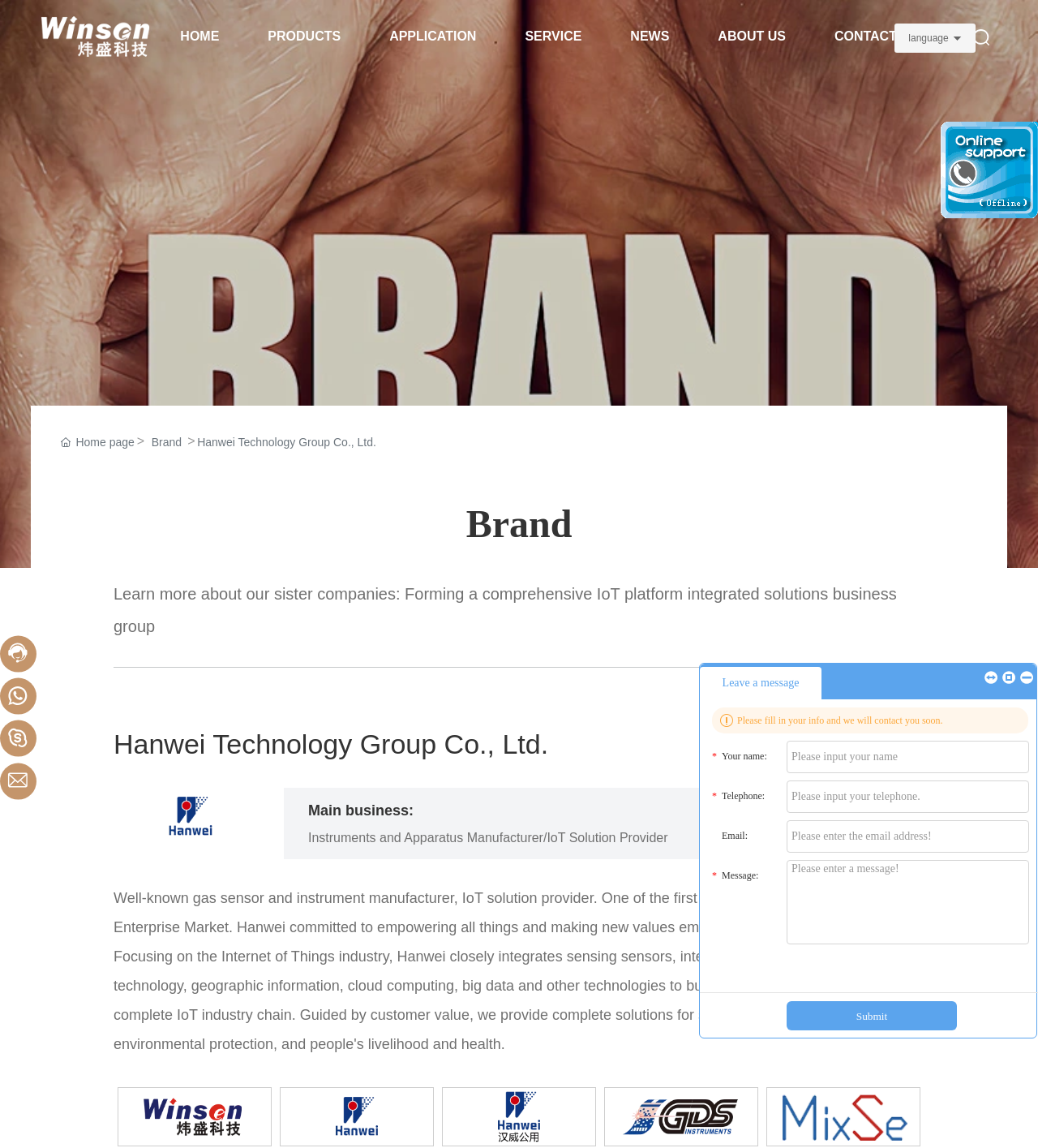Give a short answer to this question using one word or a phrase:
What is the hotline number?

+86 17513179603